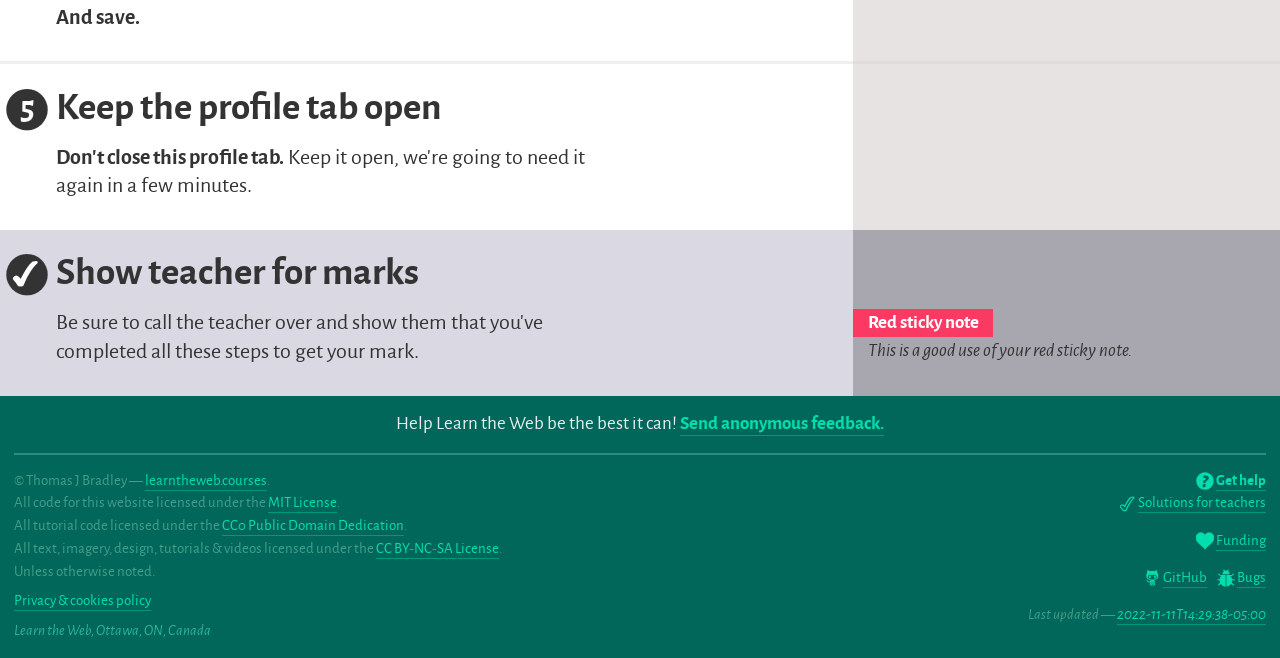Locate the bounding box of the UI element with the following description: "Bugs".

[0.95, 0.861, 0.989, 0.896]